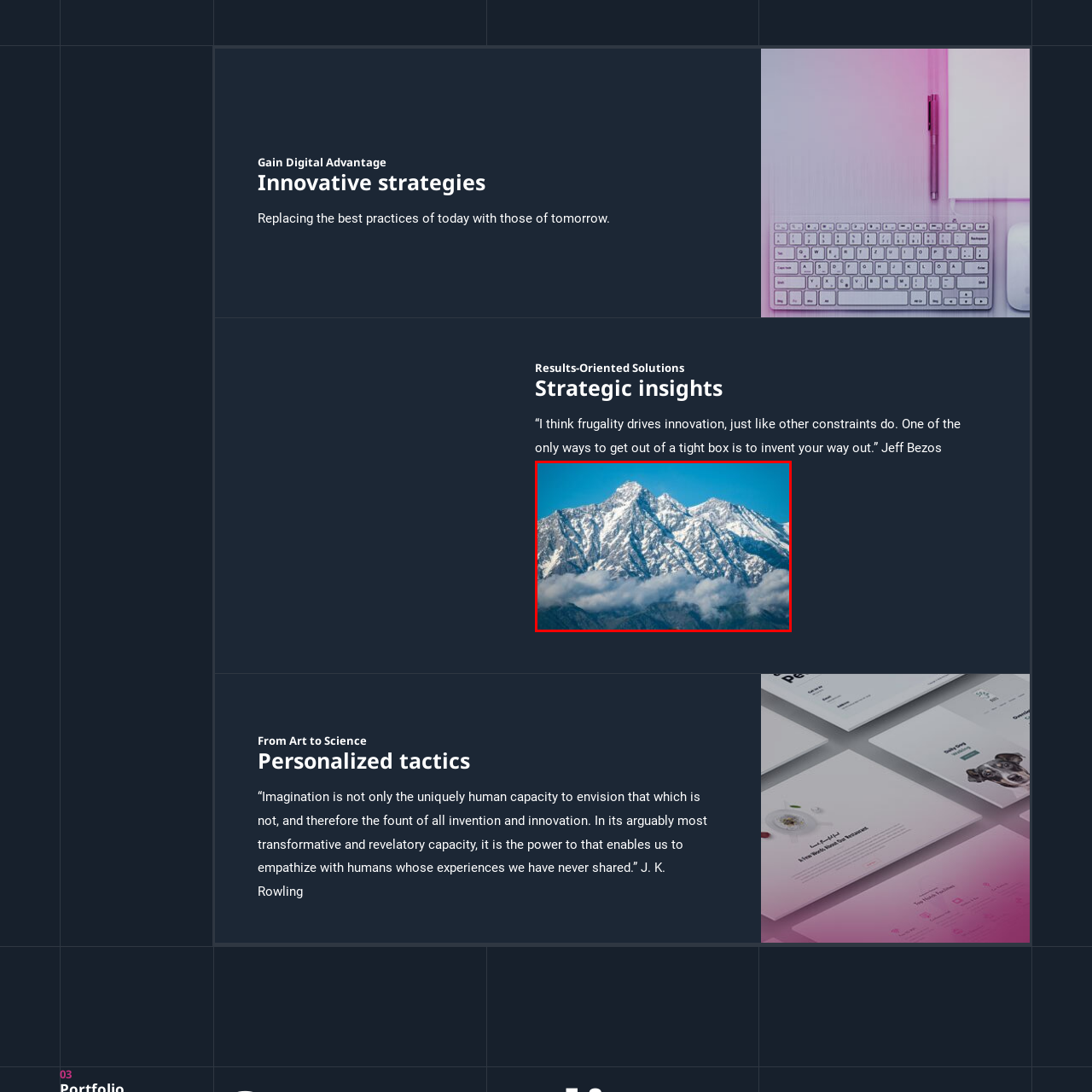What is enveloping the mountain peaks?
Examine the image within the red bounding box and give a comprehensive response.

According to the caption, the mountain peaks are 'enveloped in a soft blanket of clouds', which suggests that the clouds are surrounding or covering the peaks.